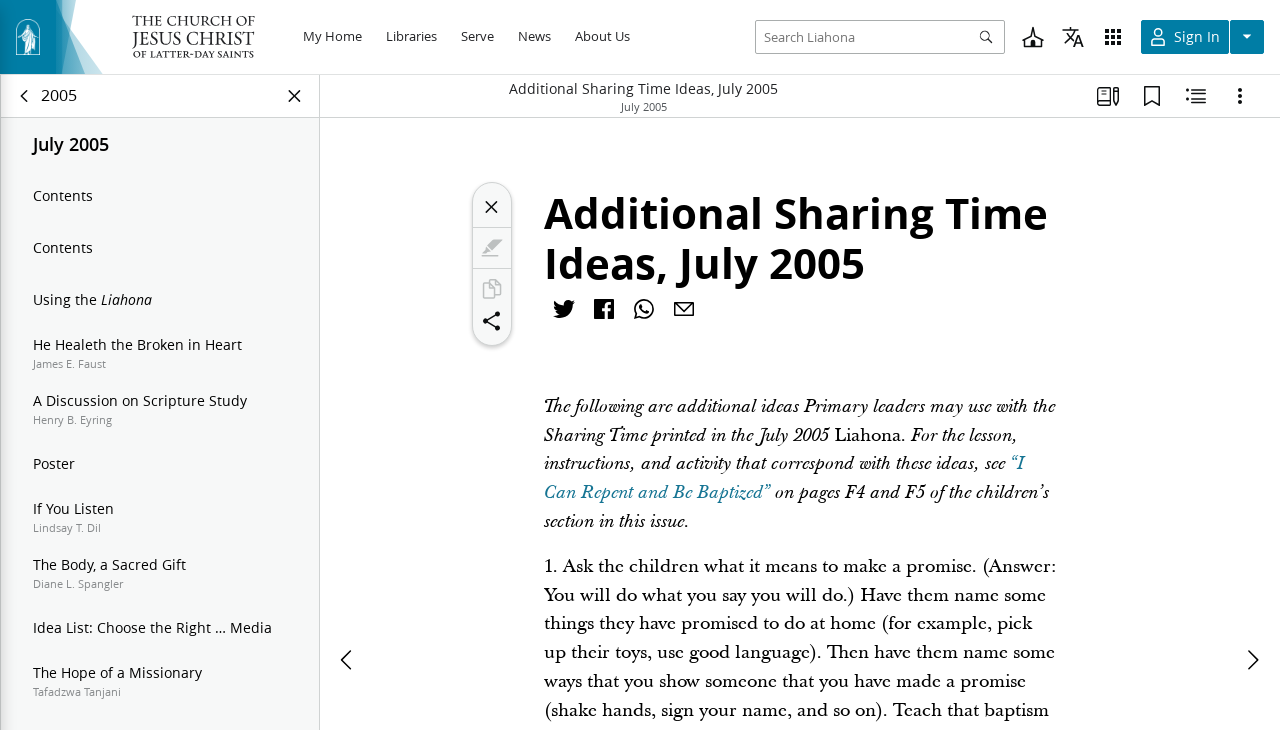What is the name of the magazine or publication?
Use the information from the image to give a detailed answer to the question.

I found the answer by looking at the text that mentions 'Liahona' multiple times on the webpage, including in the title and in the links on the left side of the page. This suggests that 'Liahona' is the name of the magazine or publication.